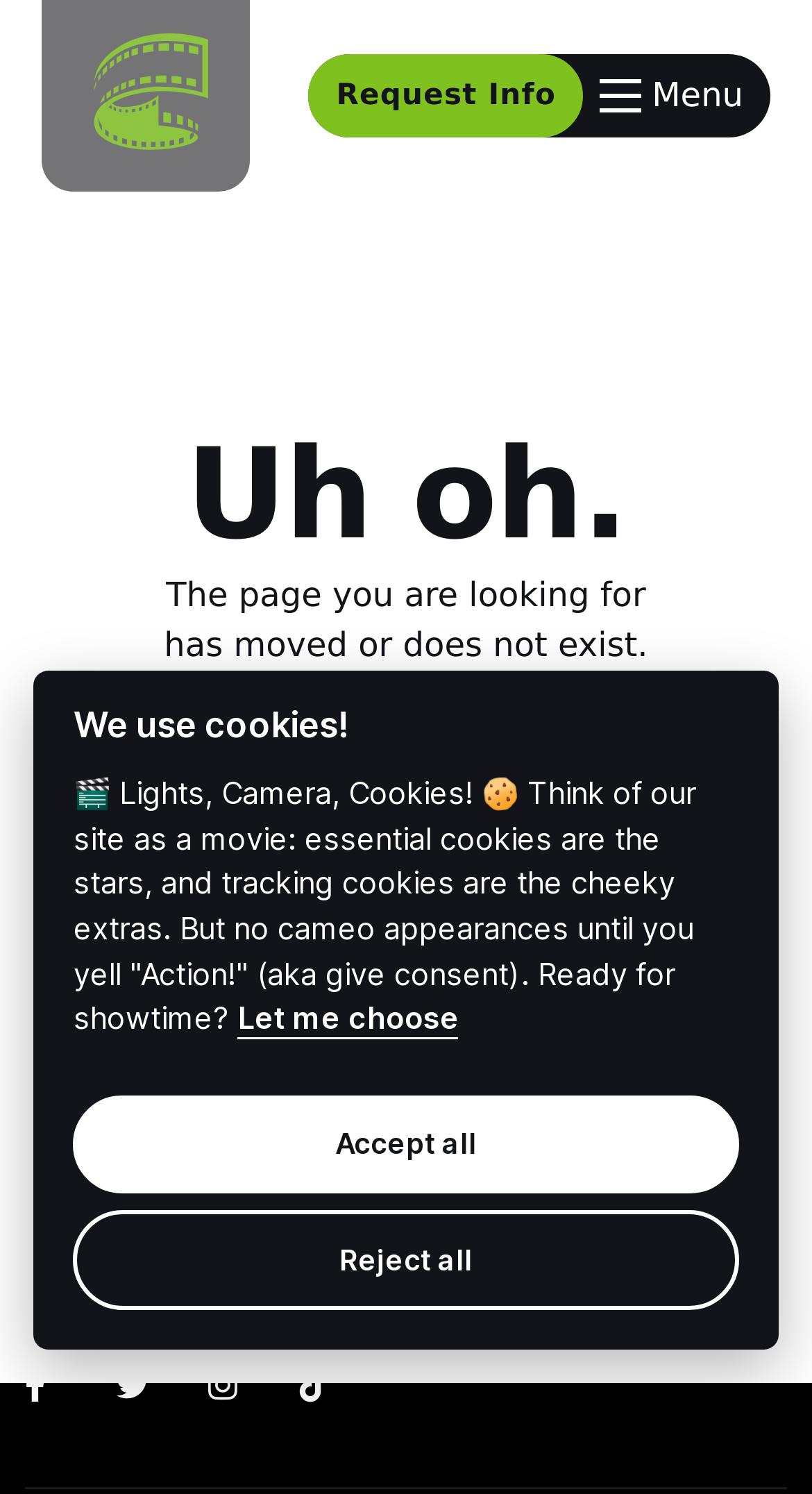Determine the bounding box coordinates for the UI element with the following description: "High School". The coordinates should be four float numbers between 0 and 1, represented as [left, top, right, bottom].

[0.062, 0.443, 0.549, 0.51]